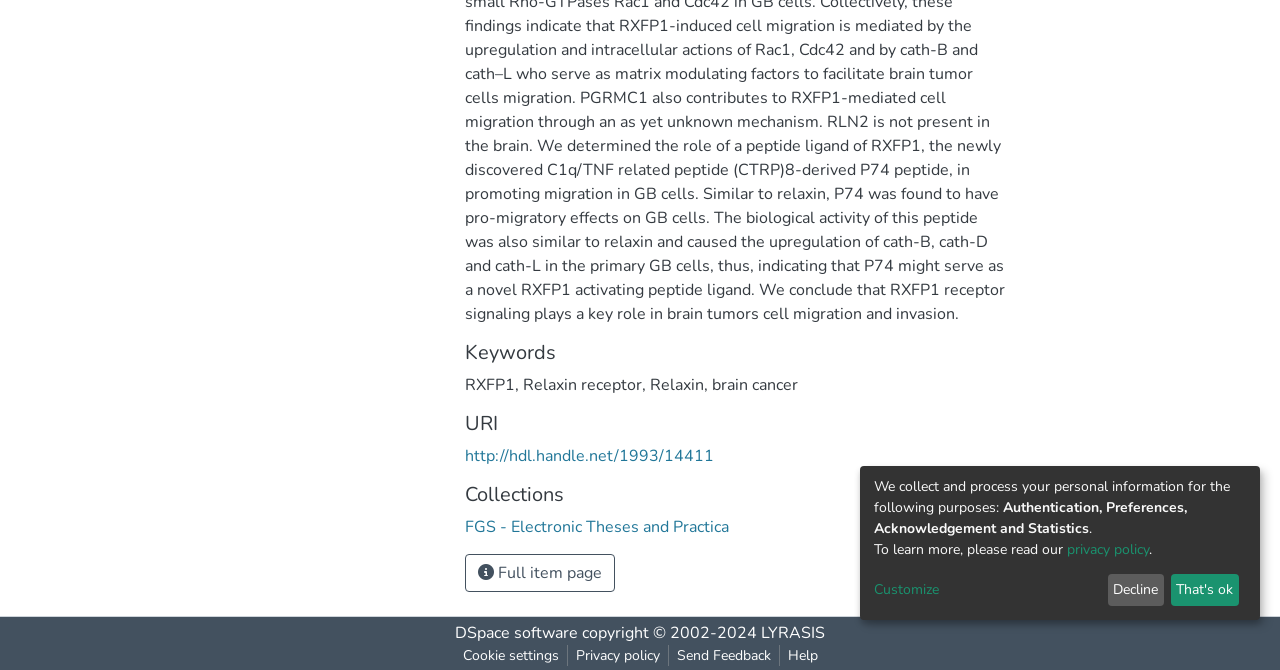Provide the bounding box coordinates for the specified HTML element described in this description: "Help". The coordinates should be four float numbers ranging from 0 to 1, in the format [left, top, right, bottom].

[0.609, 0.963, 0.645, 0.995]